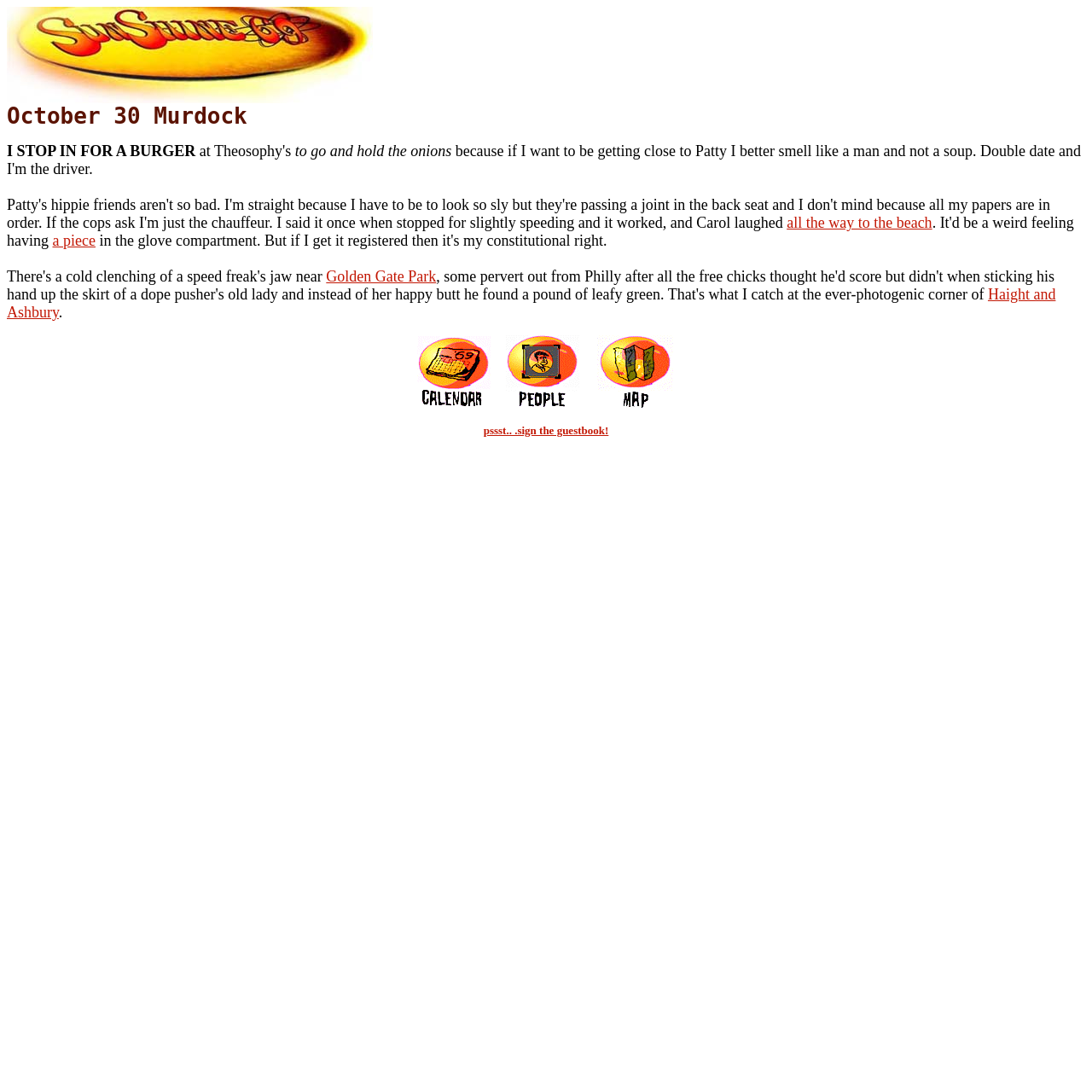Please provide a detailed answer to the question below by examining the image:
How many images are there on the page?

There are four image elements on the page, including the one with no description, and the three images within the link elements.